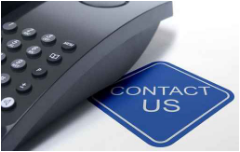Provide a one-word or short-phrase answer to the question:
What is the business encouraging customers to do?

connect with them